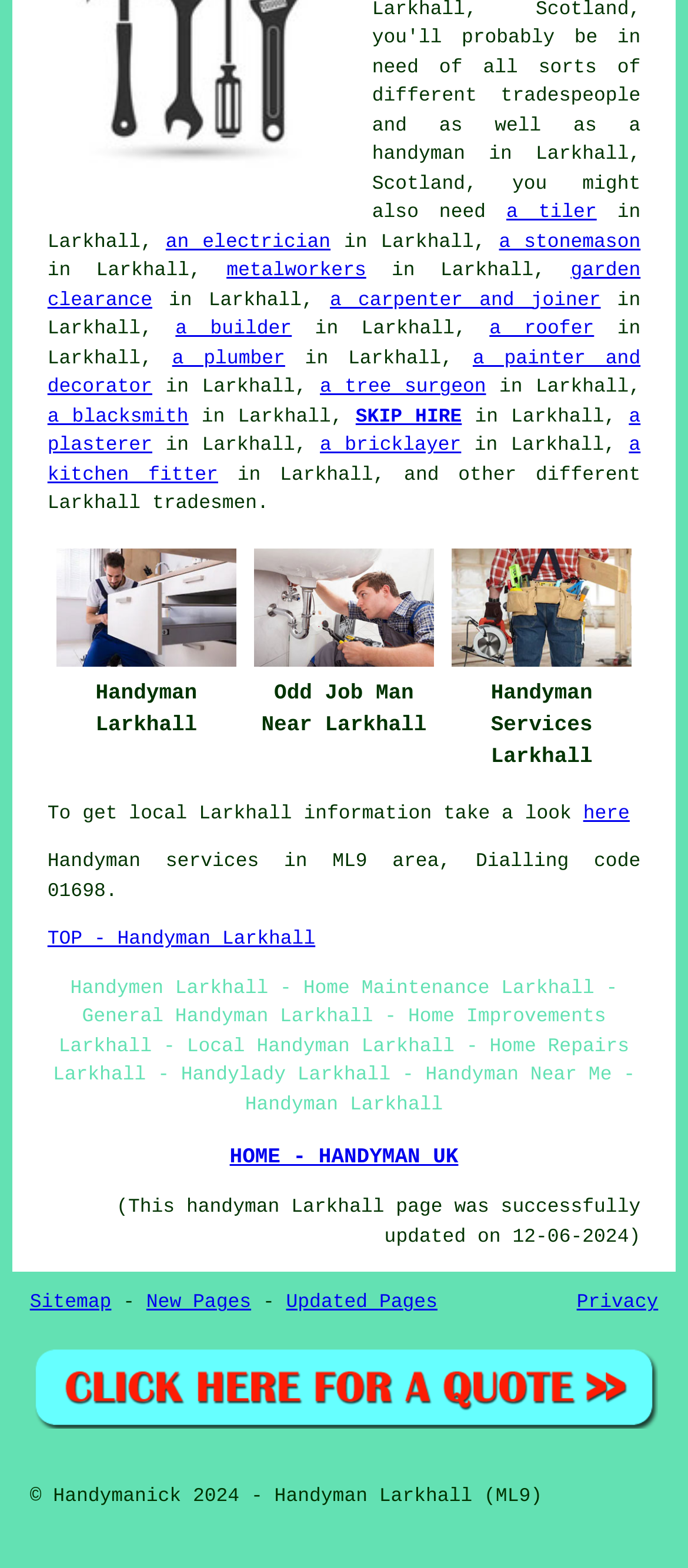Please specify the bounding box coordinates of the area that should be clicked to accomplish the following instruction: "get local Larkhall information". The coordinates should consist of four float numbers between 0 and 1, i.e., [left, top, right, bottom].

[0.848, 0.513, 0.915, 0.526]